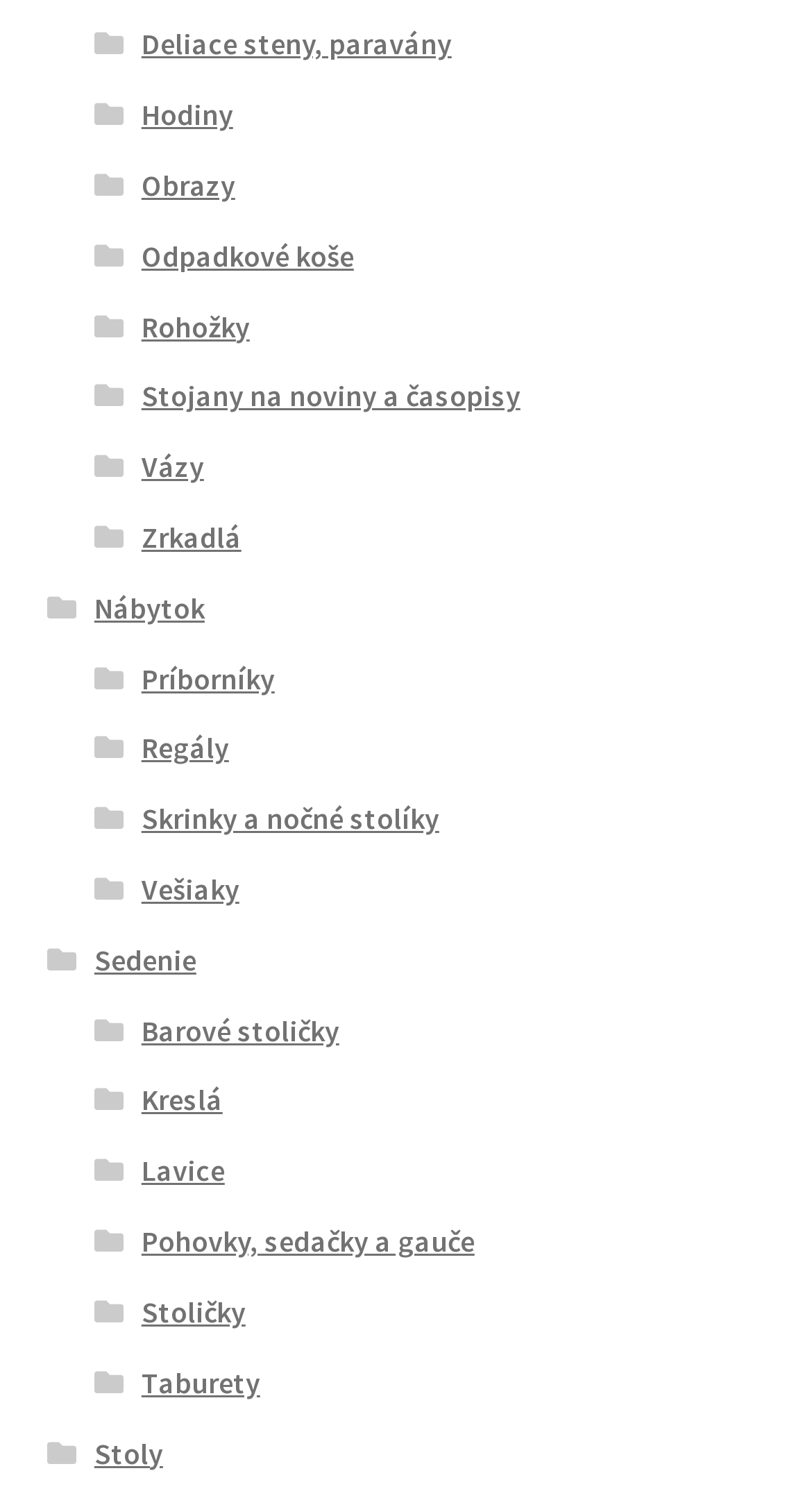Respond to the question below with a single word or phrase: What is the first link on the webpage?

Deliace steny, paravány